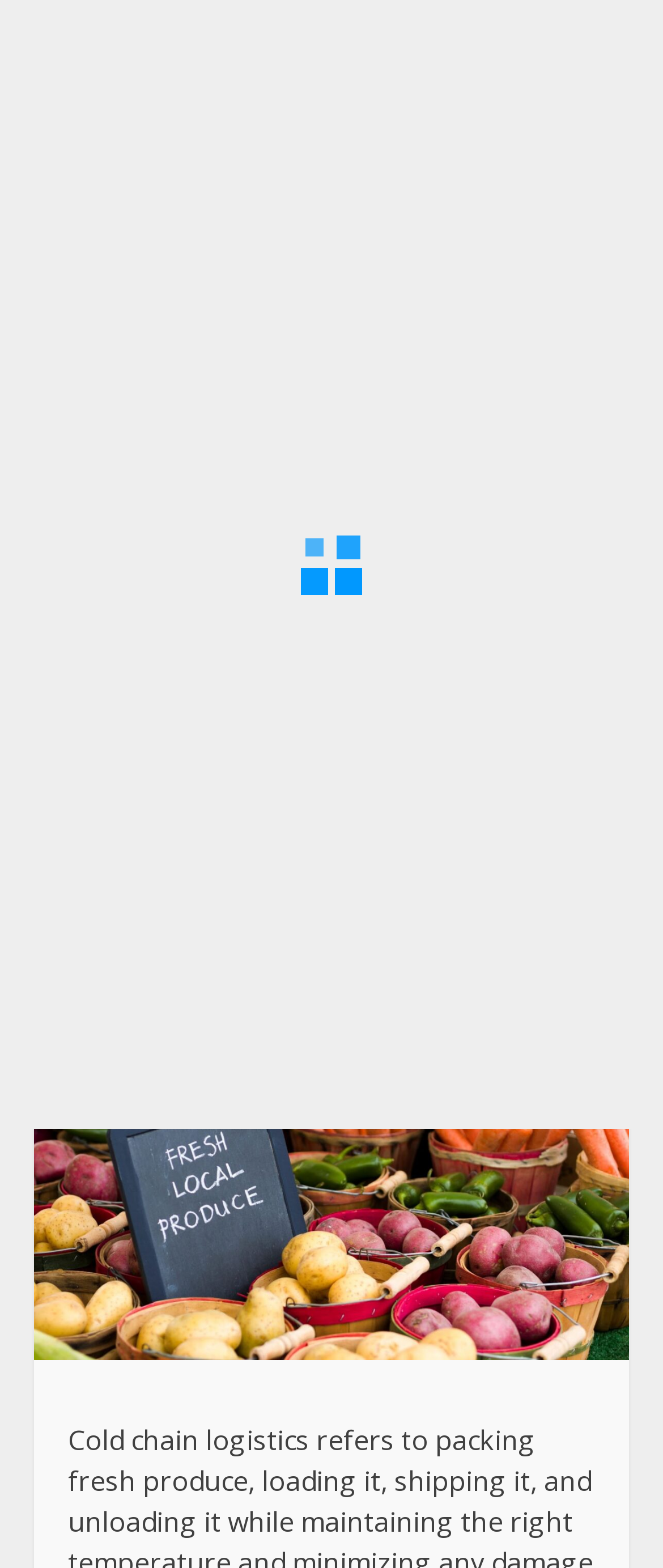How long does it take to read the current article?
Please interpret the details in the image and answer the question thoroughly.

I found the reading time by looking at the header section of the article, which contains the title, author, and other metadata. The reading time is mentioned as '3 min read'.